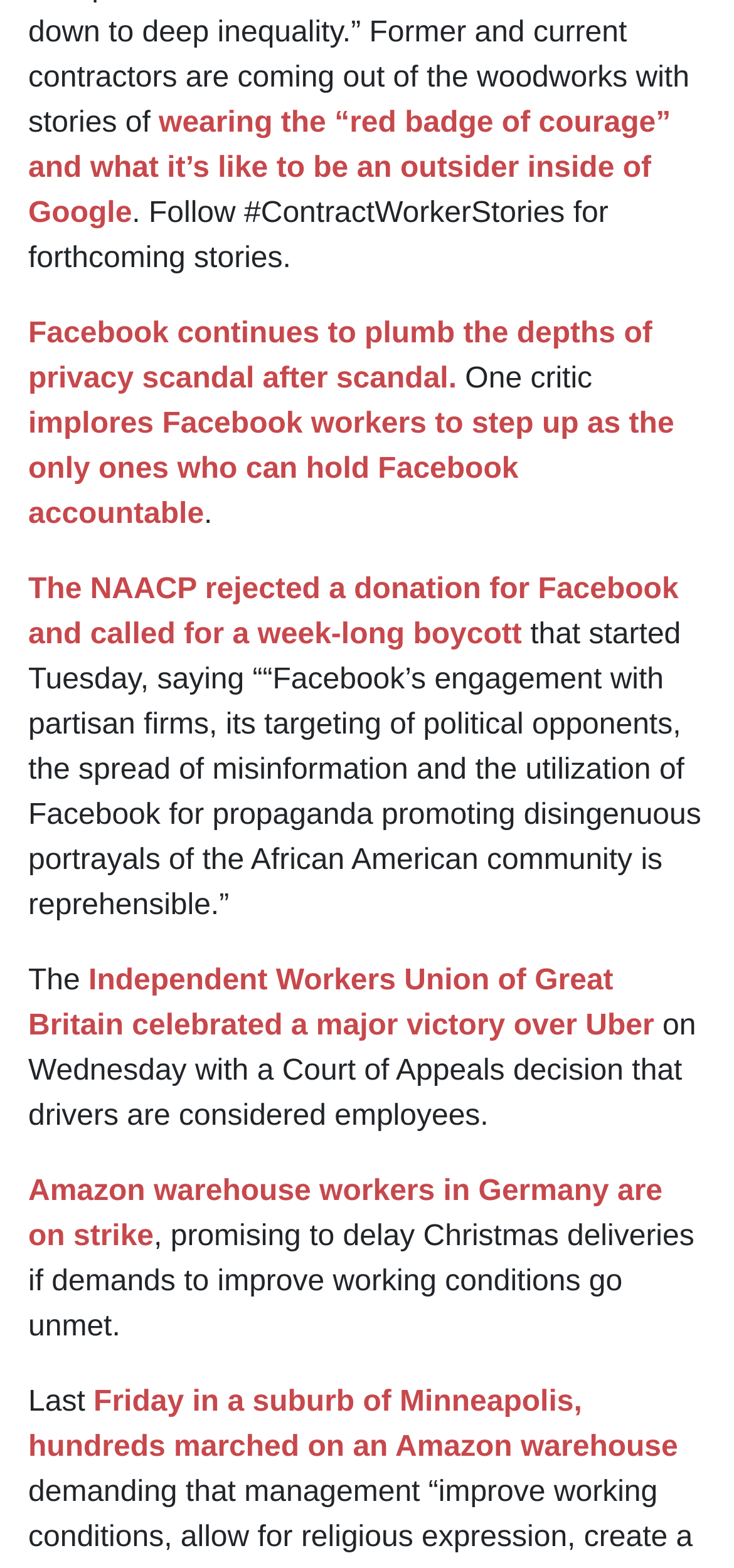Please analyze the image and provide a thorough answer to the question:
Who is calling for Facebook workers to step up?

The webpage contains a sentence that says 'One critic implores Facebook workers to step up as the only ones who can hold Facebook accountable', which indicates that one critic is calling for Facebook workers to take action.